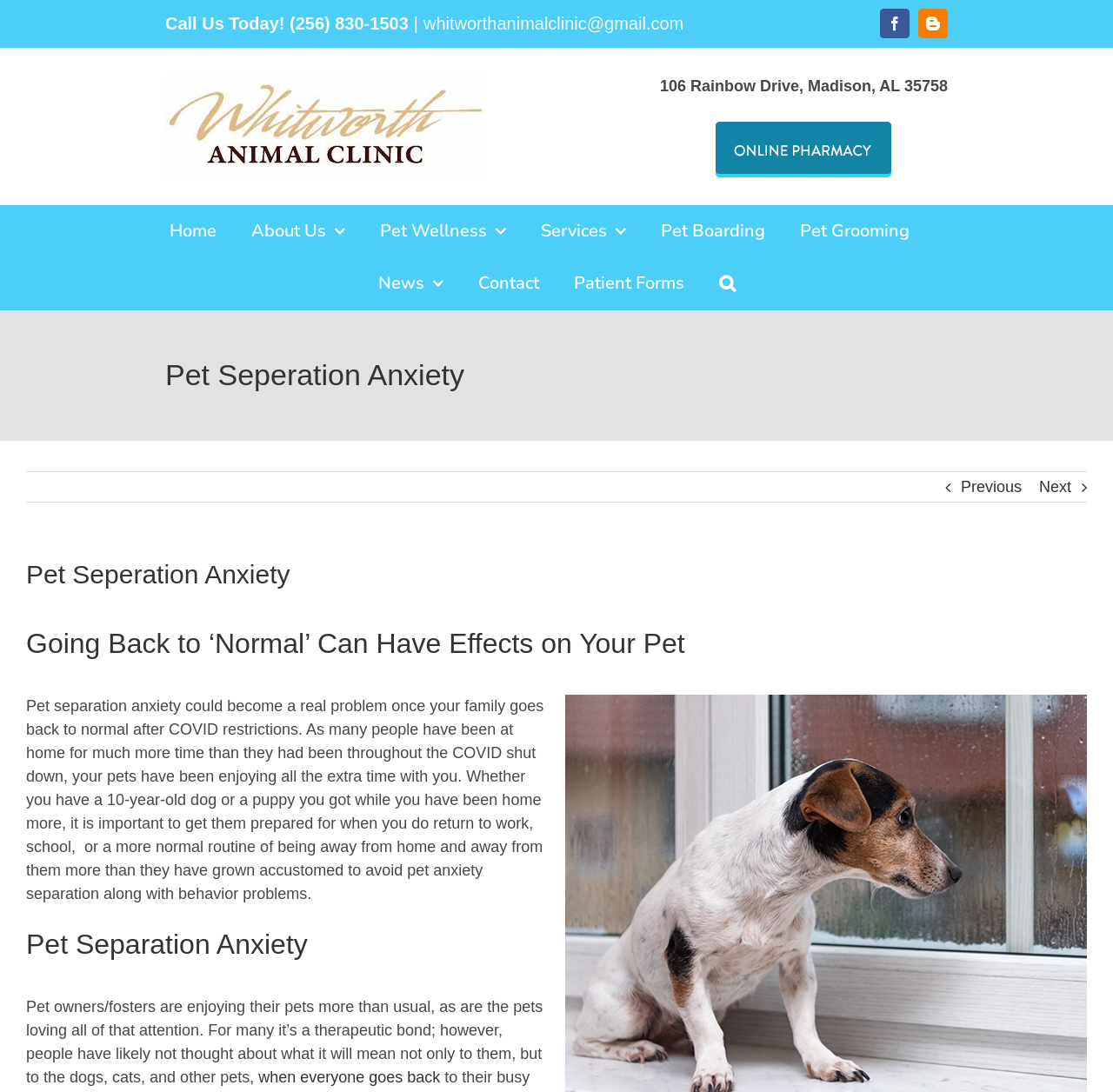Offer a thorough description of the webpage.

The webpage is about Pet Separation Anxiety and is hosted by Whitworth Animal Clinic. At the top, there is a navigation menu with links to various sections of the website, including Home, About Us, Pet Wellness, Services, Pet Boarding, Pet Grooming, News, Contact, and Patient Forms. Below the navigation menu, there is a heading that reads "Pet Separation Anxiety" and a brief description of the issue.

The main content of the webpage is divided into three sections. The first section discusses the effects of going back to normal on pets, citing the increased time spent with pets during the COVID-19 pandemic and the potential for separation anxiety when owners return to work or school. The second section is a heading titled "Pet Separation Anxiety" with a brief description of the issue. The third section appears to be a list of services offered by the clinic, including Pet Vaccinations, Veterinary Diets, Pet Allergies, Flea Control, Spay and Neuter, Parasite Control, Health Certificates, Heart Health, and Veterinary Dentistry.

On the right side of the page, there is a column with the clinic's contact information, including address, phone number, and email. Below the contact information, there is a section with the clinic's hours of operation. At the bottom of the page, there is a copyright notice and a disclaimer about the content of the website.

There are several links and buttons throughout the page, including a "Call Us Today!" button, a "Whitworth Animal Clinic Logo" image, and social media links to Facebook and Blogger. There is also a search button and a "Whitworth Button" image.